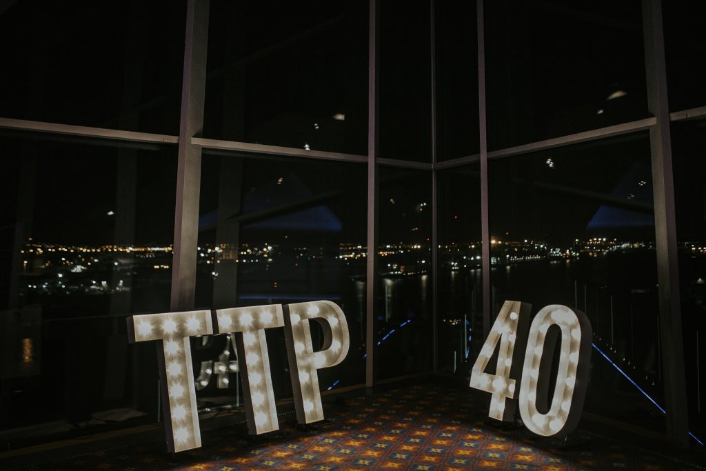Give a short answer to this question using one word or a phrase:
Where is the celebration taking place?

Titanic Belfast